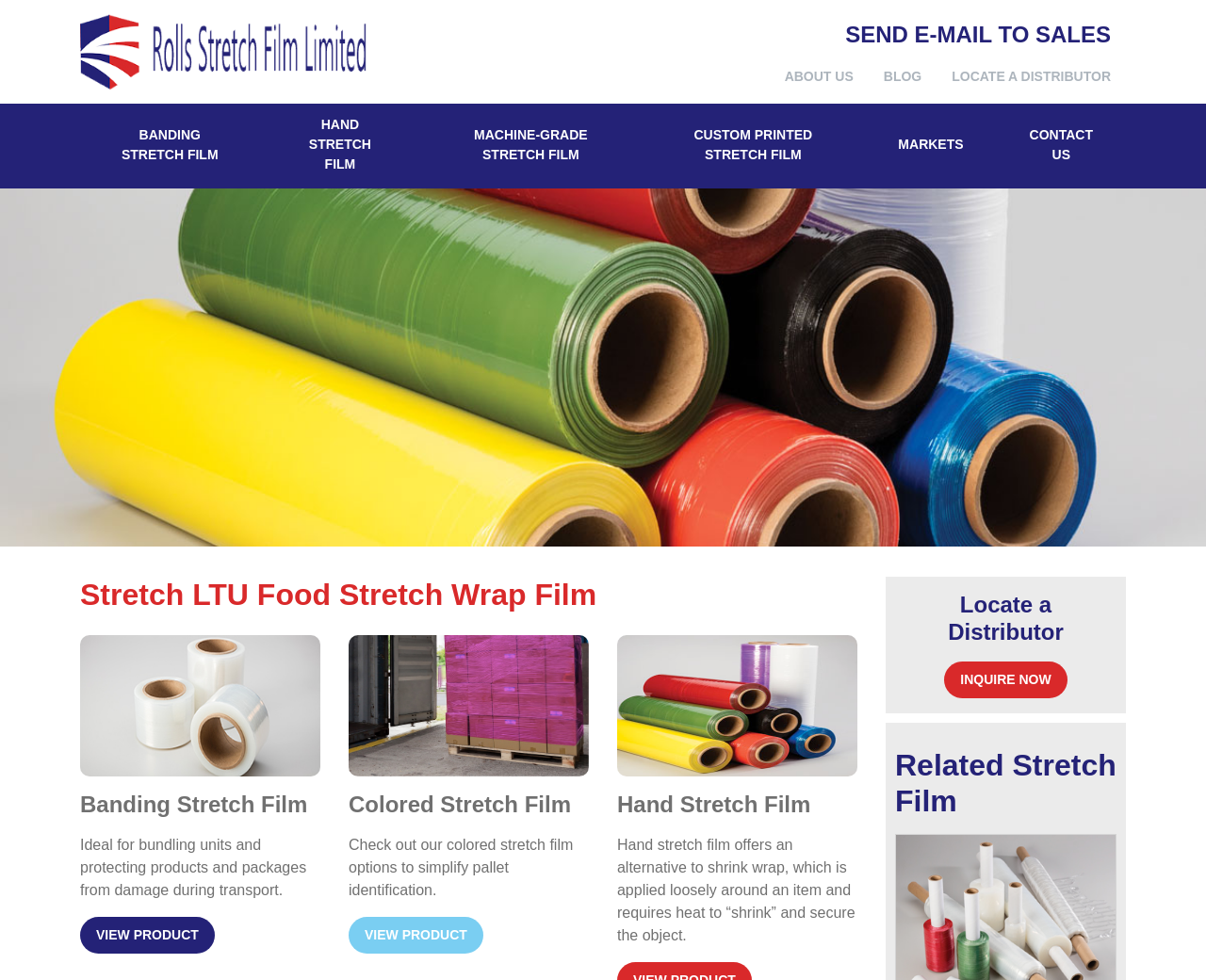What is the color of the stretch film in the second product?
Using the information from the image, answer the question thoroughly.

I looked at the second product listed and found a heading 'Colored Stretch Film' which suggests that the stretch film is colored, but the exact color is not specified.